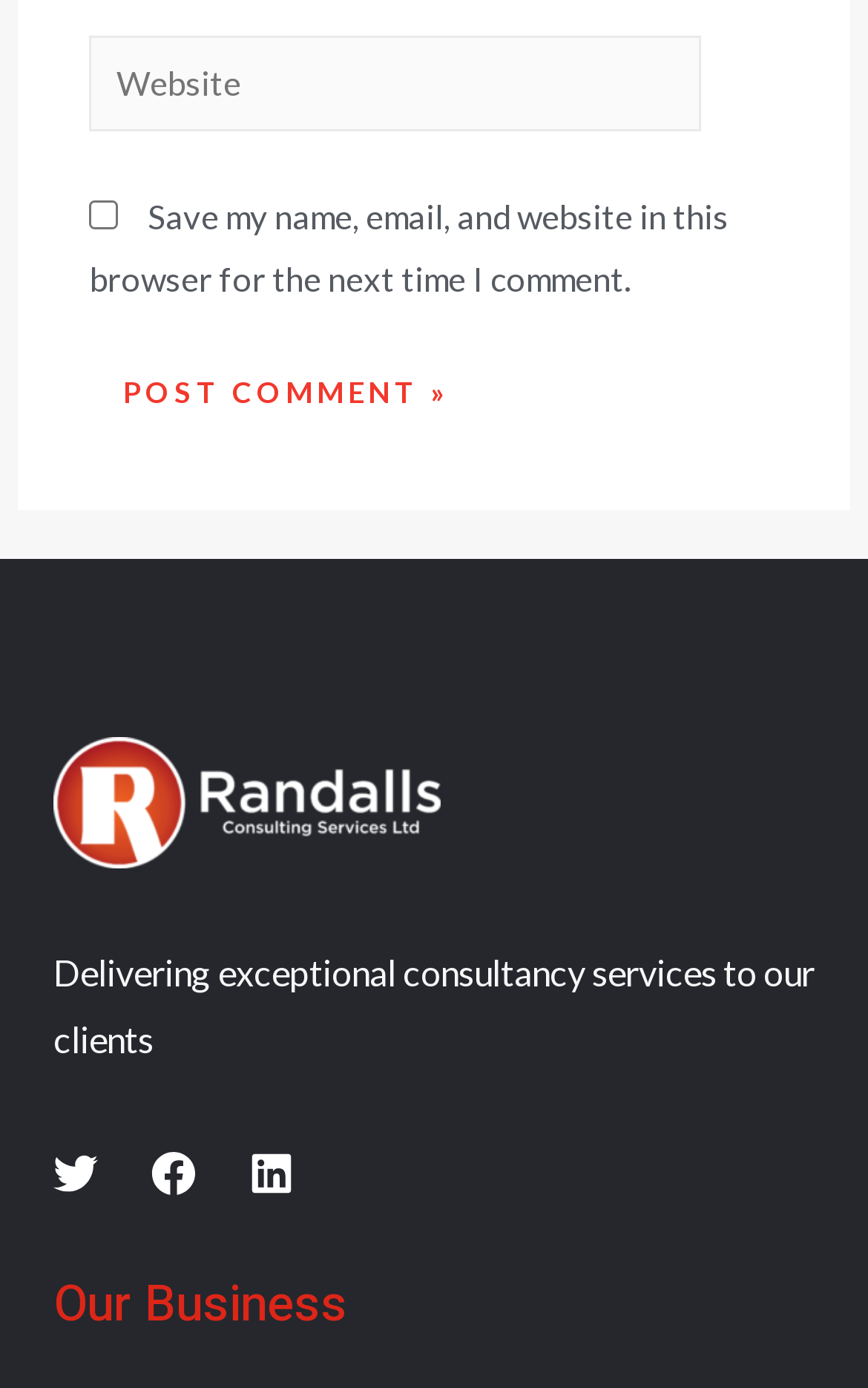Answer succinctly with a single word or phrase:
What is the function of the 'Post Comment »' button?

Submit comment